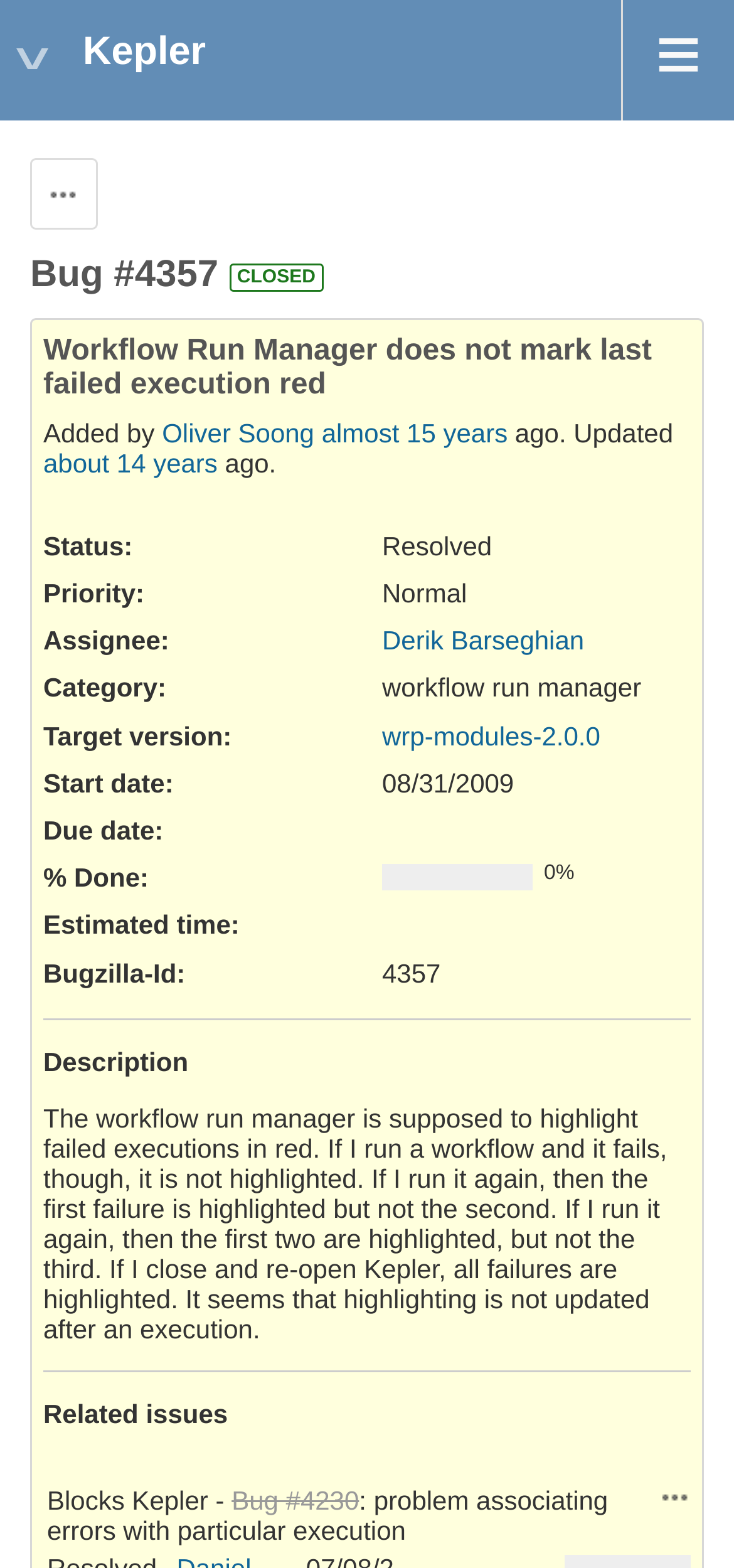Describe the webpage meticulously, covering all significant aspects.

This webpage is a bug tracking page for Redmine, a project management tool. At the top right corner, there is a link with an icon "≡" and a heading "Kepler" on the left side. Below the heading, there is a generic element labeled "Actions". 

The main content of the page is a bug report, labeled as "Bug #4357", with a status of "CLOSED". The bug title is "Workflow Run Manager does not mark last failed execution red". The bug was added by "Oliver Soong" almost 15 years ago and was updated about 14 years ago. 

Below the bug title, there are several sections displaying the bug's details, including the status, priority, assignee, category, target version, start date, due date, and estimated time. These sections are arranged in a table format with clear labels and values.

Following the details section, there is a description of the bug, which explains the issue with the workflow run manager not highlighting failed executions in red. 

After the description, there is a horizontal separator, and then a section labeled "Related issues". This section contains a list of related bugs, including "Bug #4230: problem associating errors with particular execution", with links to each bug and an "Actions" link.